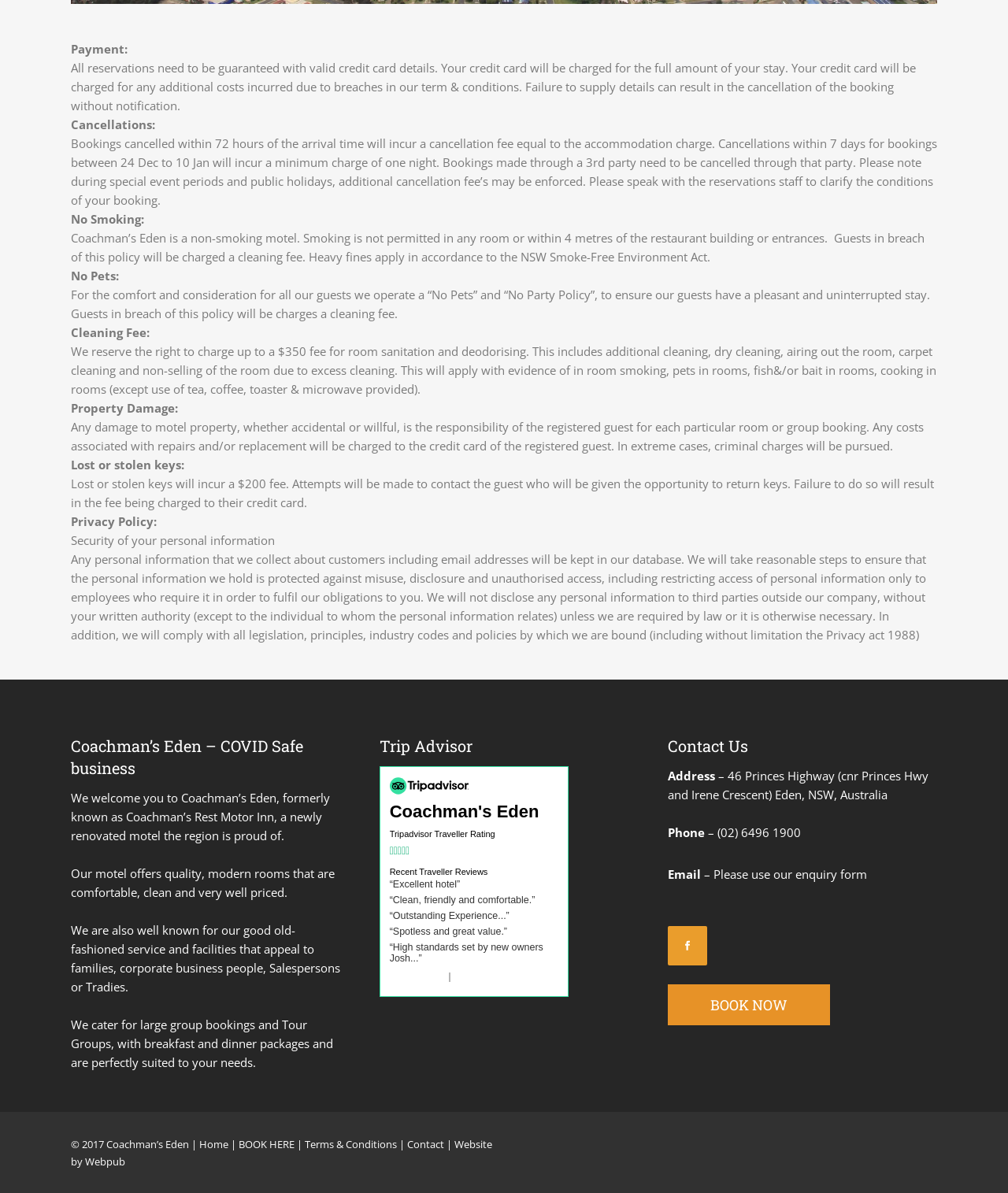Find the bounding box coordinates for the HTML element described in this sentence: "BOOK NOW". Provide the coordinates as four float numbers between 0 and 1, in the format [left, top, right, bottom].

[0.663, 0.825, 0.824, 0.86]